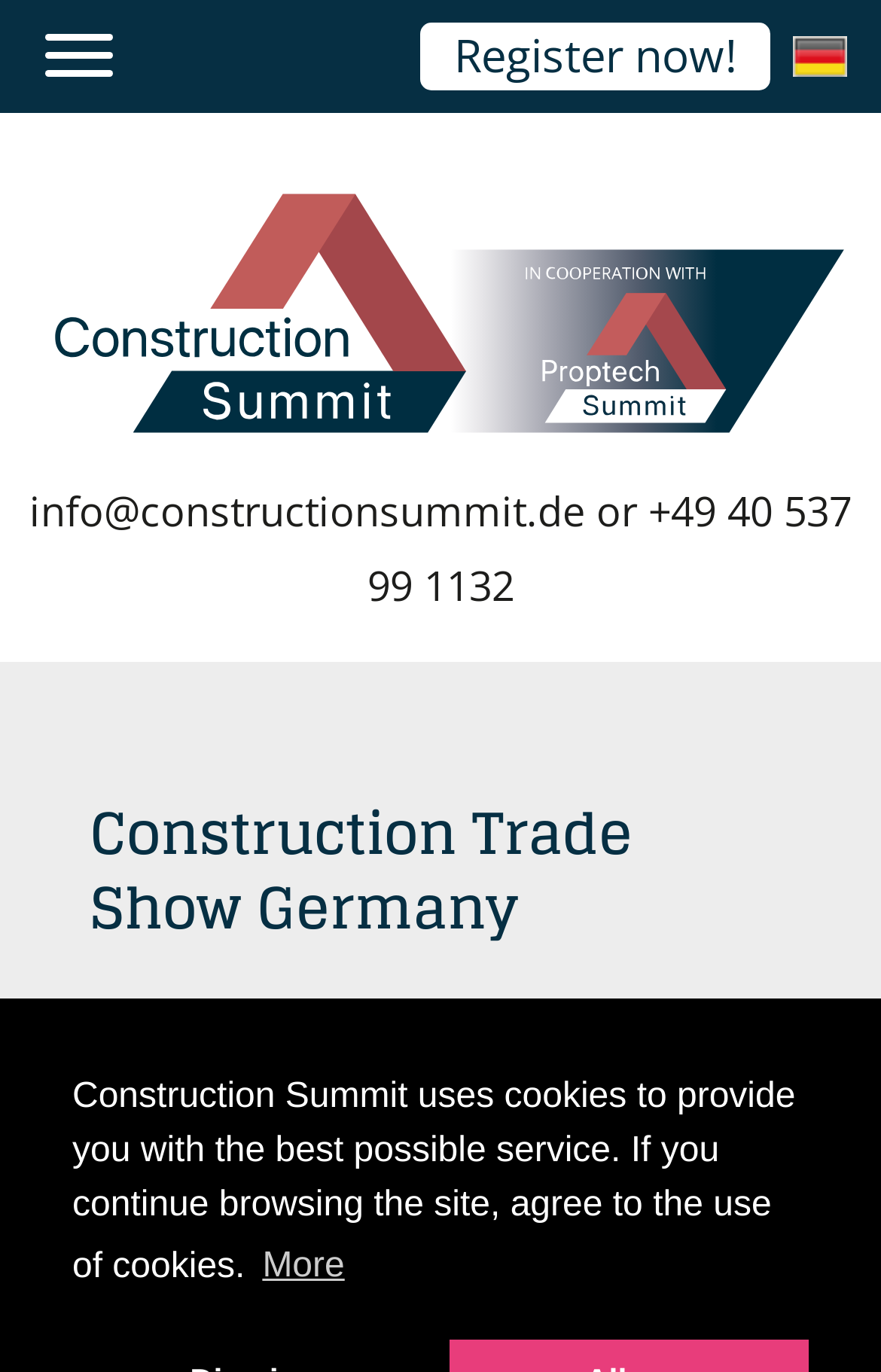Give a one-word or one-phrase response to the question: 
What is the format of the phone number?

+49 40 537 99 1132